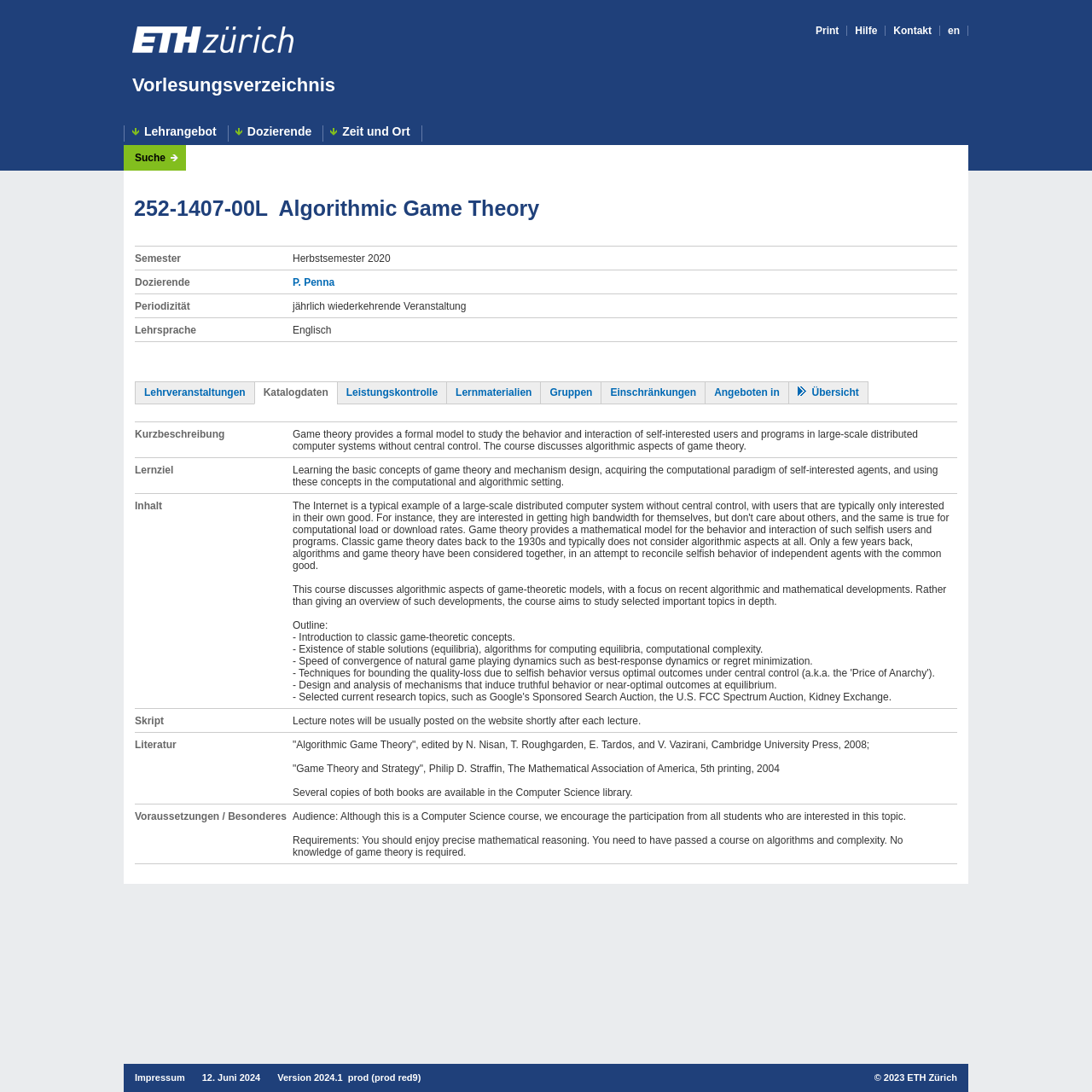Please answer the following query using a single word or phrase: 
What is the semester for this course?

Herbstsemester 2020